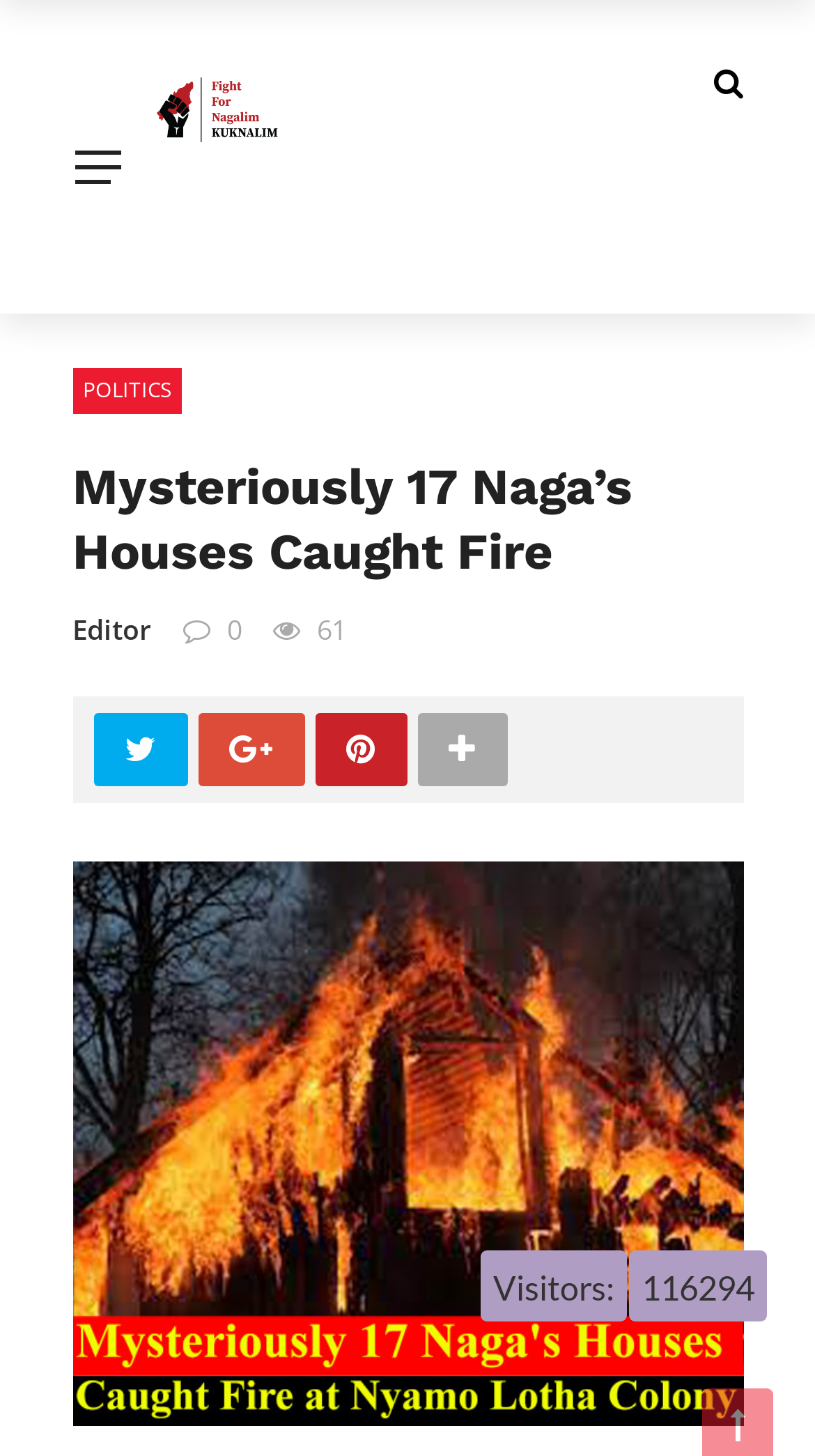Identify the bounding box coordinates for the UI element described as follows: Share on Twitter. Use the format (top-left x, top-left y, bottom-right x, bottom-right y) and ensure all values are floating point numbers between 0 and 1.

[0.114, 0.49, 0.242, 0.541]